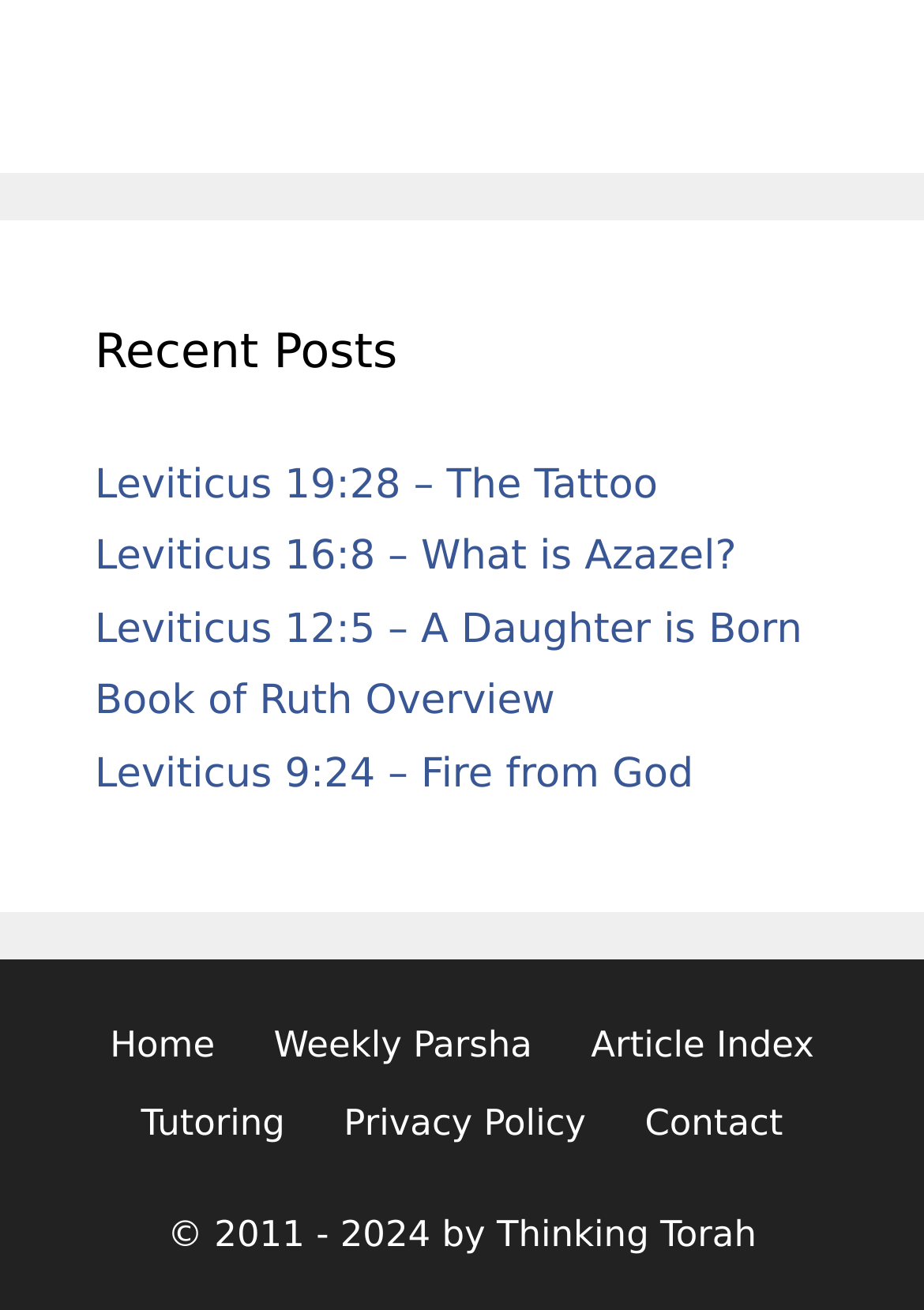What is the category of the first post?
Please use the image to provide a one-word or short phrase answer.

Recent Posts